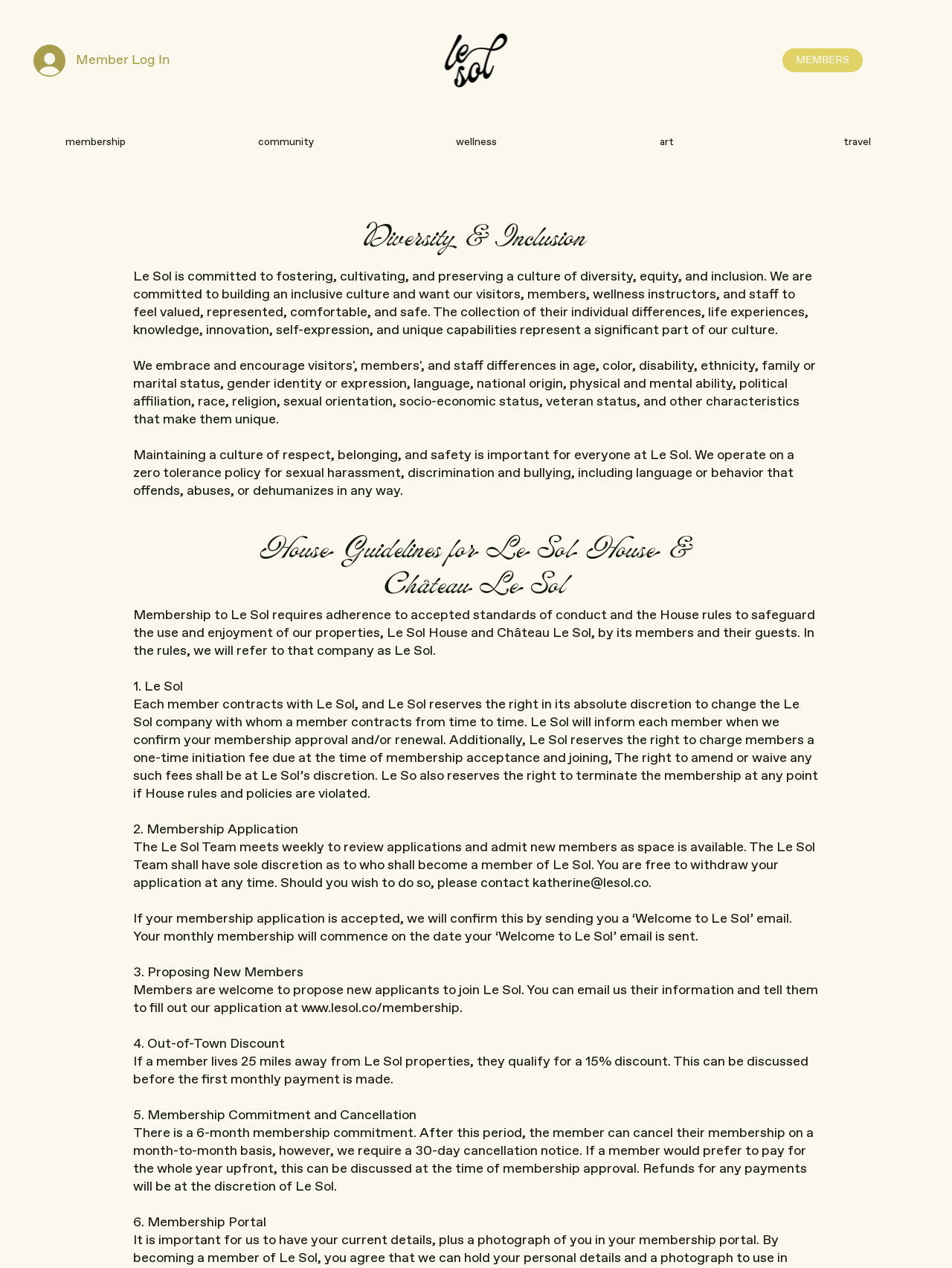Provide the bounding box coordinates of the HTML element described by the text: "Contact us". The coordinates should be in the format [left, top, right, bottom] with values between 0 and 1.

None